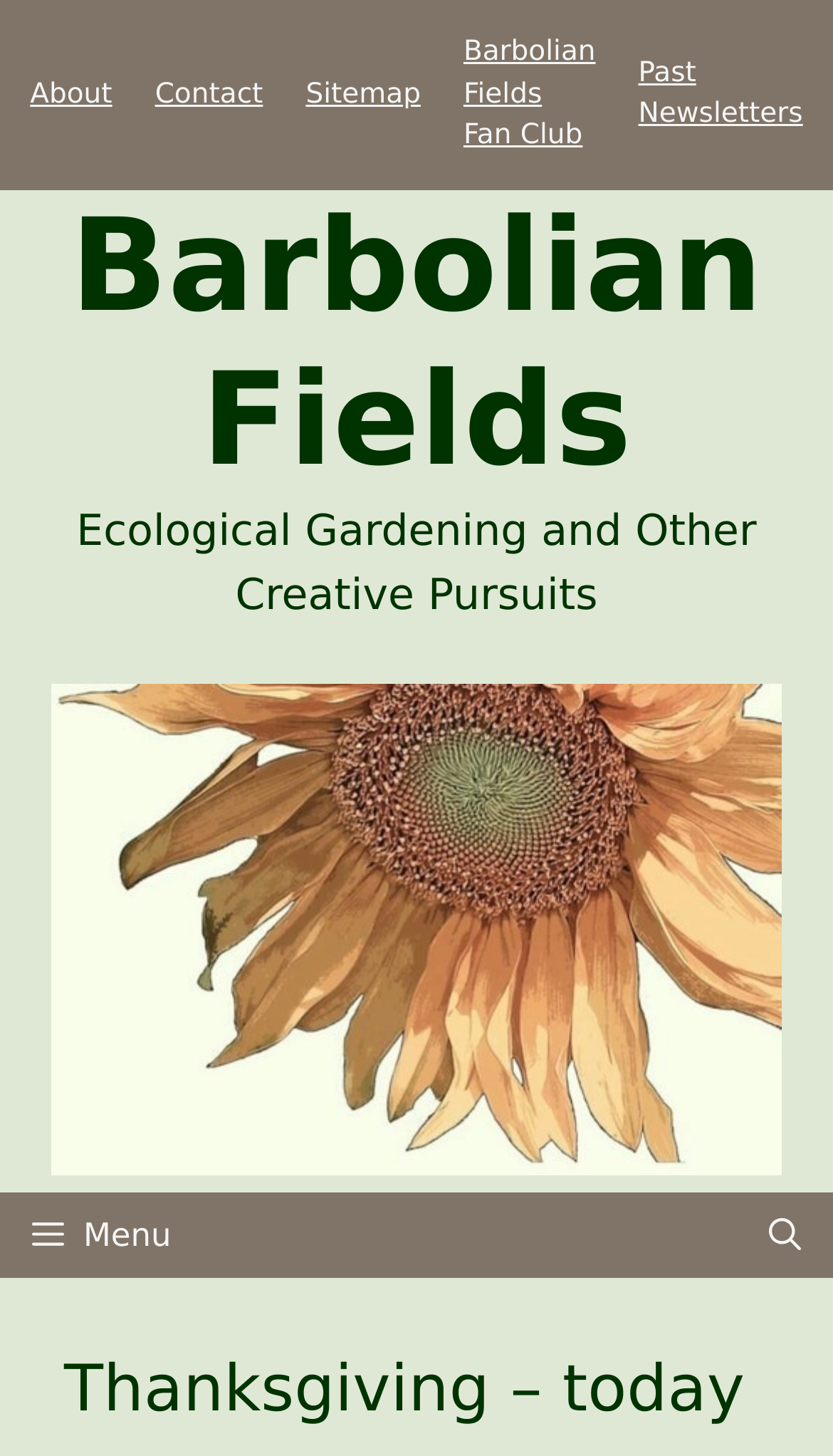Please locate the bounding box coordinates of the element that needs to be clicked to achieve the following instruction: "go to about page". The coordinates should be four float numbers between 0 and 1, i.e., [left, top, right, bottom].

[0.036, 0.054, 0.135, 0.076]